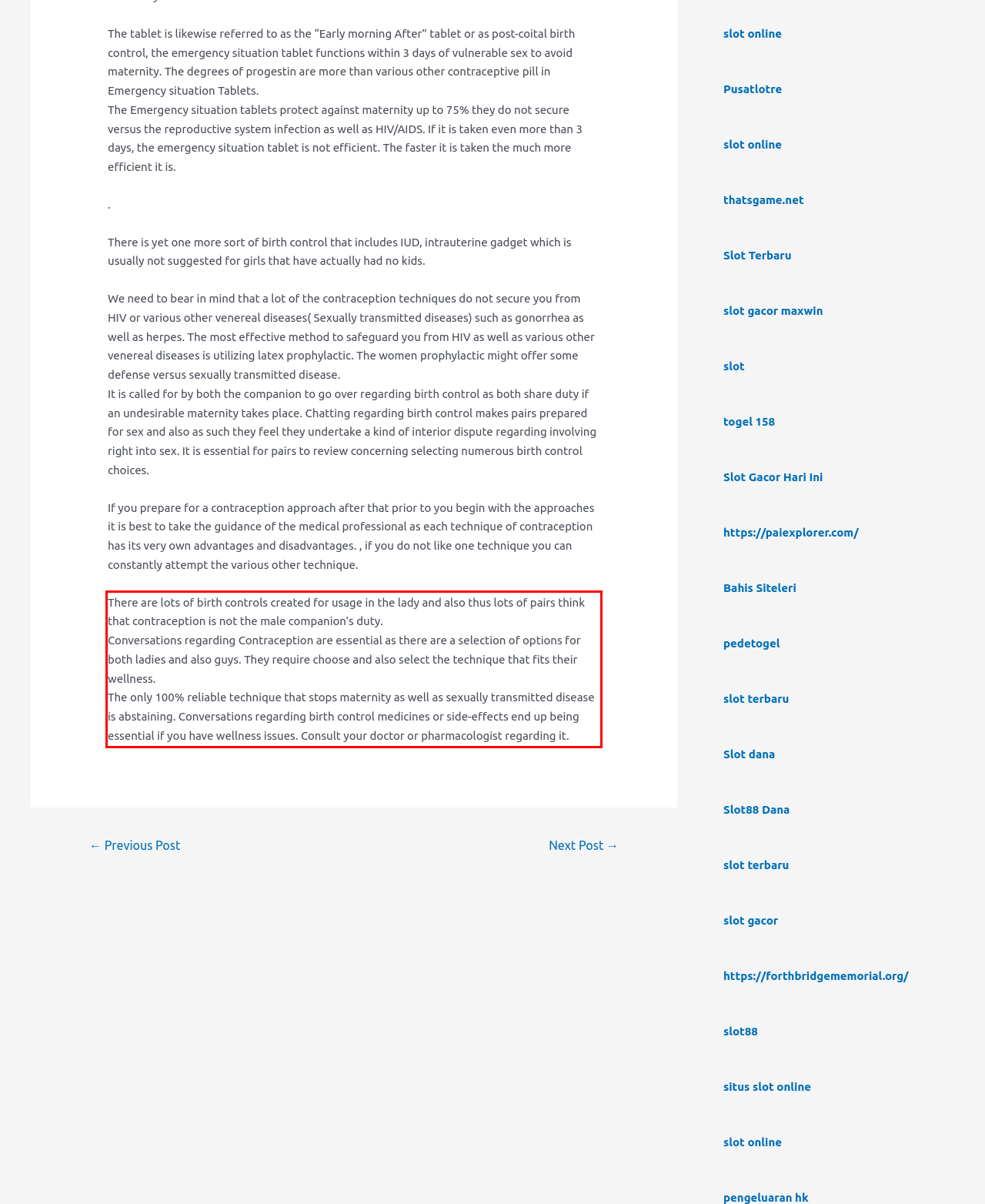You are presented with a screenshot containing a red rectangle. Extract the text found inside this red bounding box.

There are lots of birth controls created for usage in the lady and also thus lots of pairs think that contraception is not the male companion’s duty. Conversations regarding Contraception are essential as there are a selection of options for both ladies and also guys. They require choose and also select the technique that fits their wellness. The only 100% reliable technique that stops maternity as well as sexually transmitted disease is abstaining. Conversations regarding birth control medicines or side-effects end up being essential if you have wellness issues. Consult your doctor or pharmacologist regarding it.